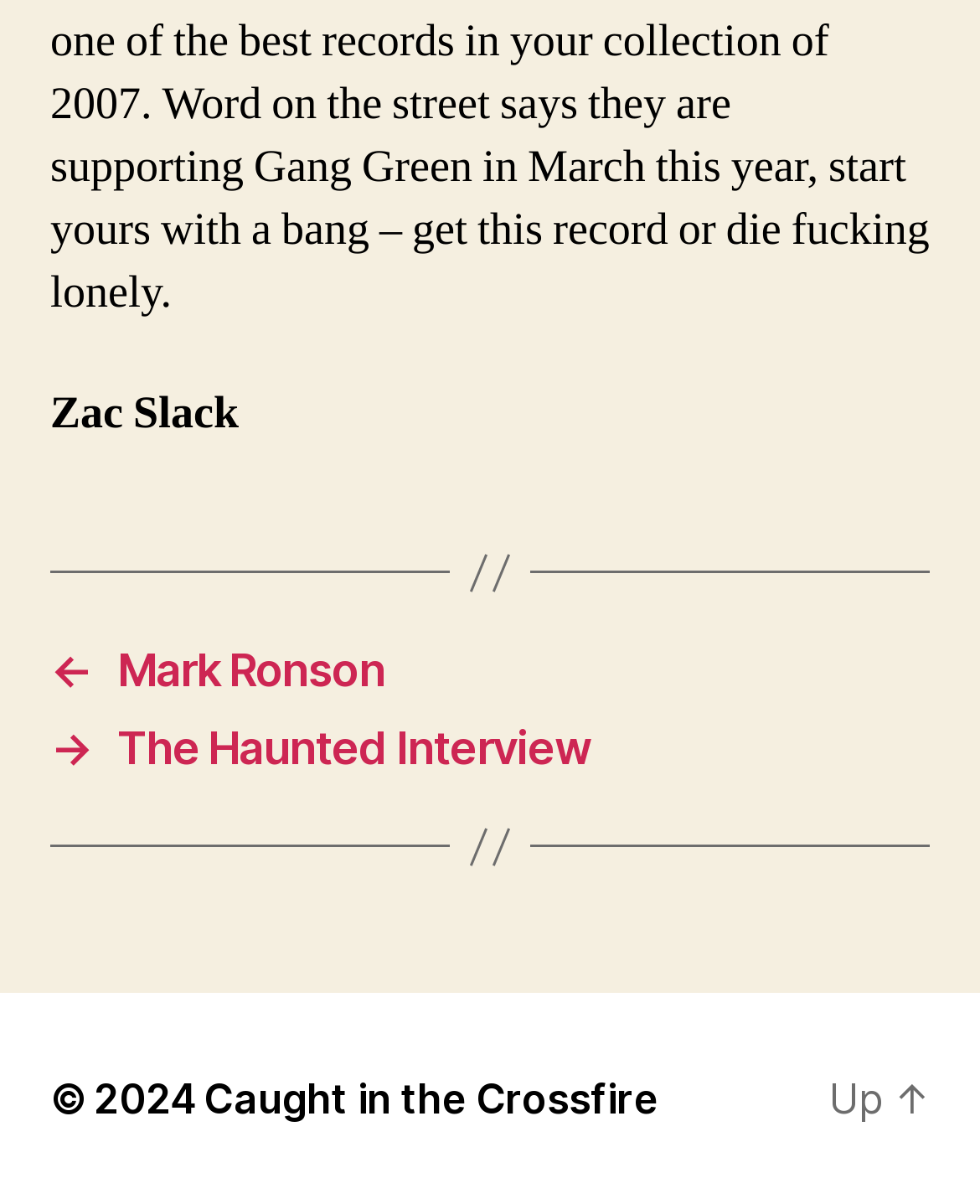How many links are there in the navigation section?
Your answer should be a single word or phrase derived from the screenshot.

3